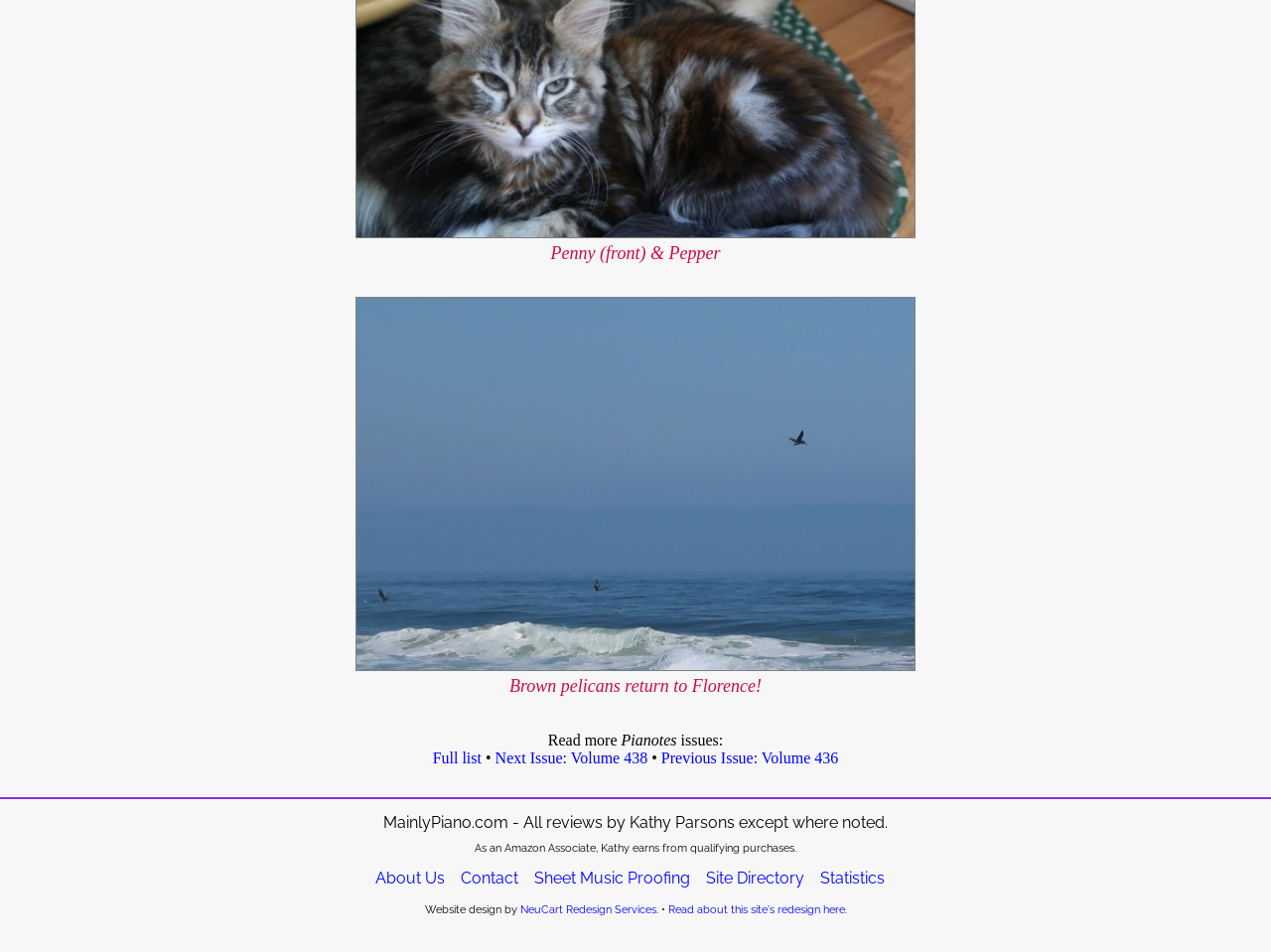Determine the bounding box coordinates of the target area to click to execute the following instruction: "Read more about Brown pelicans return to Florence!."

[0.401, 0.71, 0.599, 0.731]